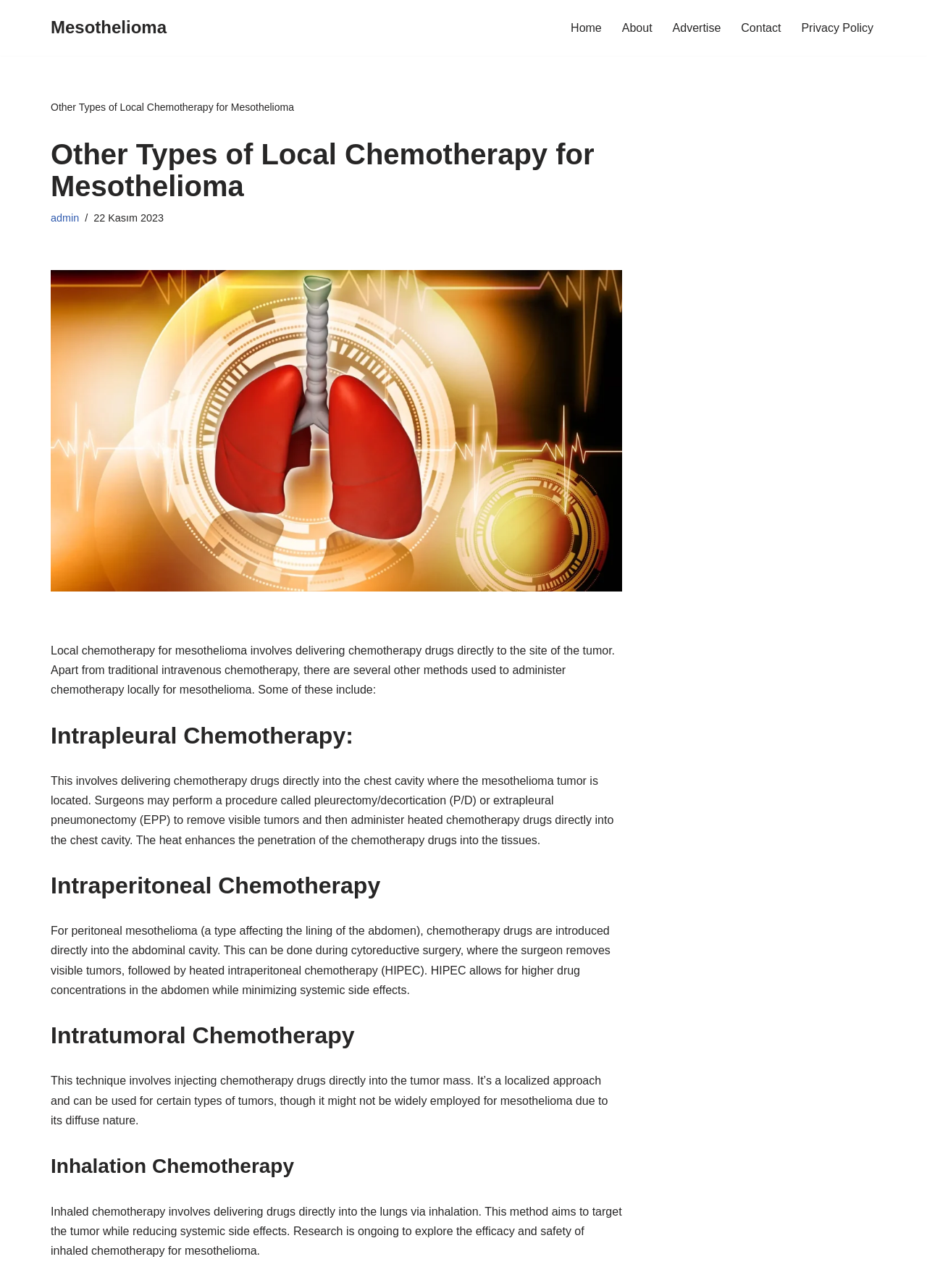Please examine the image and provide a detailed answer to the question: What is the purpose of heated chemotherapy drugs in intrapleural chemotherapy?

According to the webpage, in intrapleural chemotherapy, heated chemotherapy drugs are administered directly into the chest cavity where the mesothelioma tumor is located. The heat enhances the penetration of the chemotherapy drugs into the tissues, making it more effective.